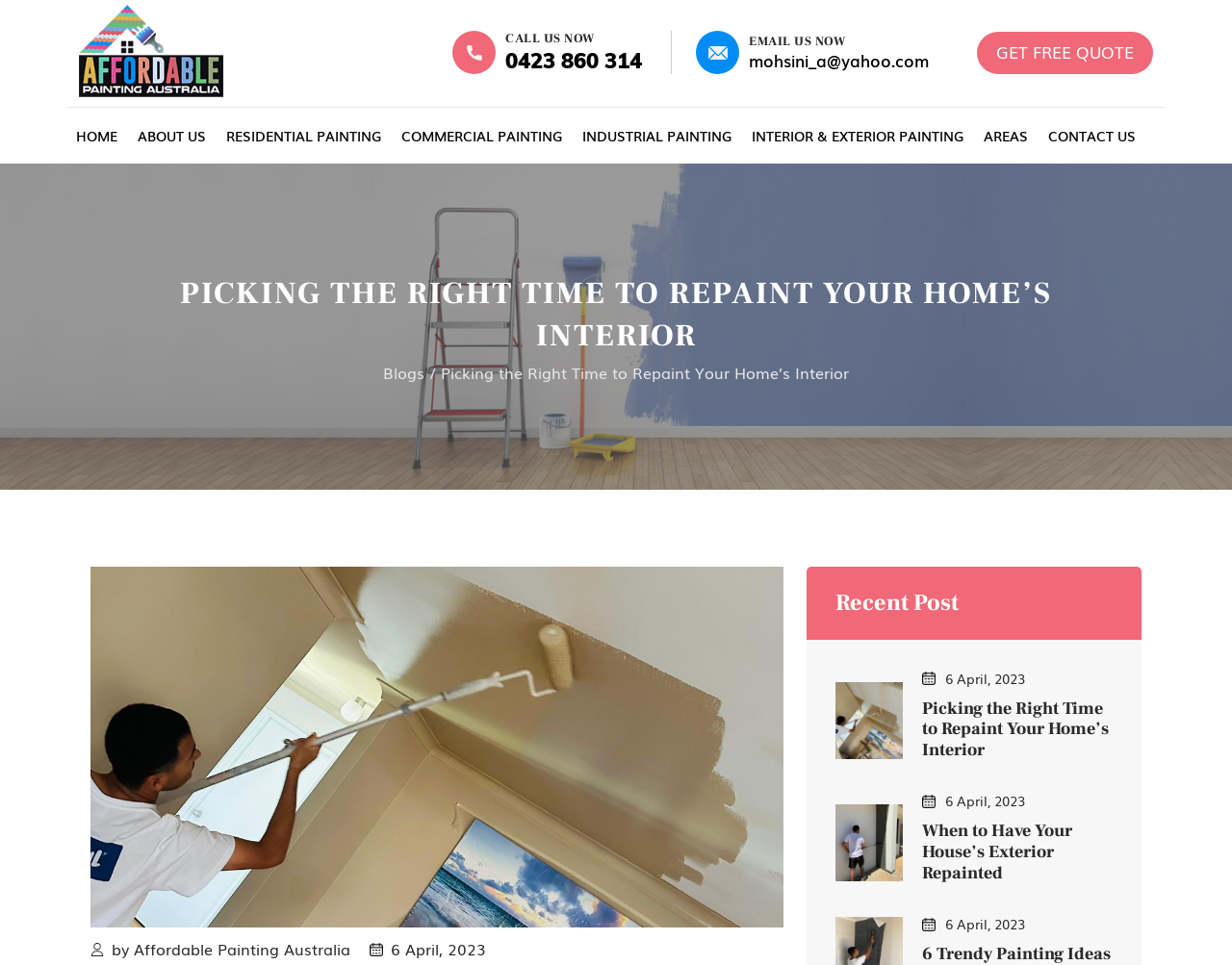Determine the bounding box coordinates of the UI element described below. Use the format (top-left x, top-left y, bottom-right x, bottom-right y) with floating point numbers between 0 and 1: Request Appointment

None